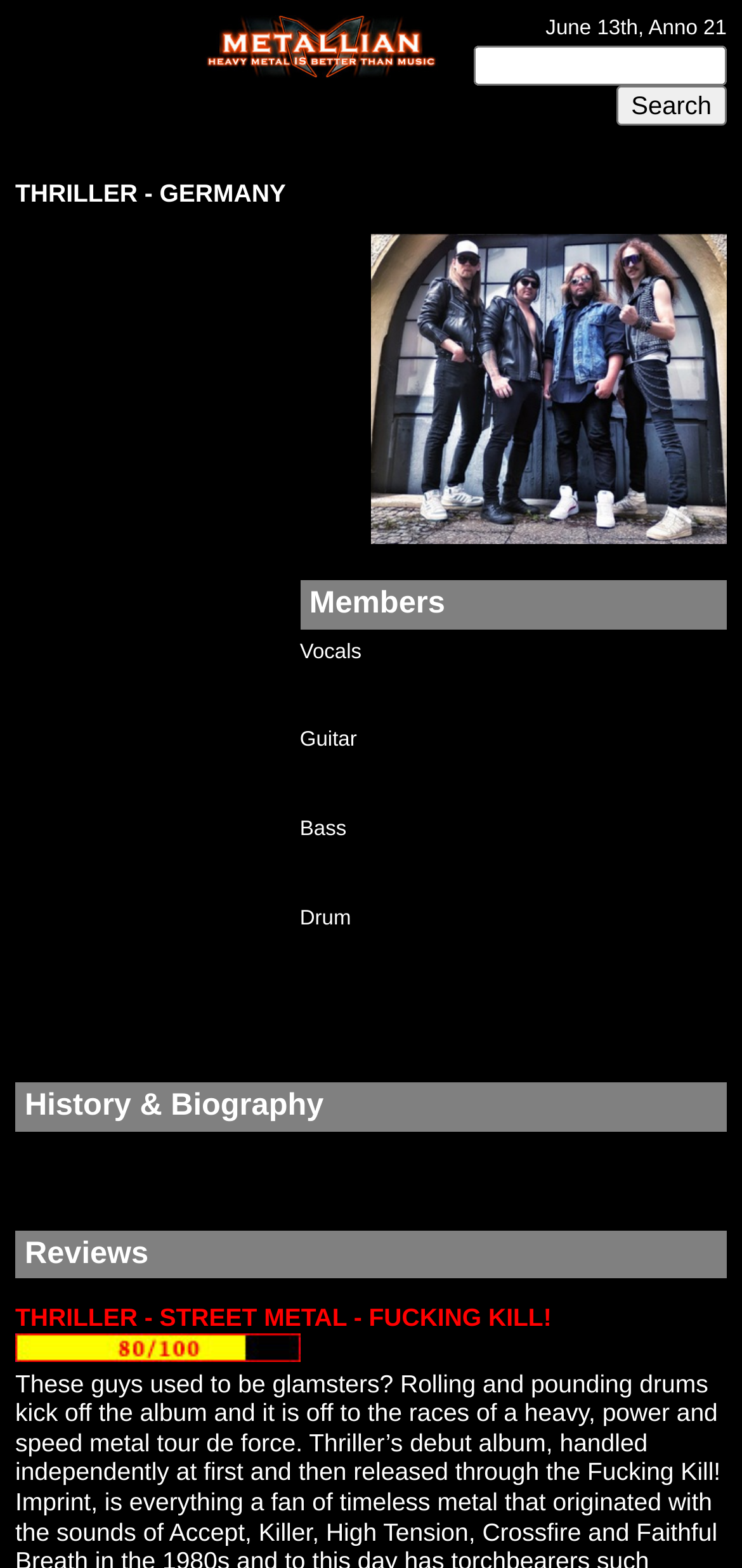What is the purpose of the search bar?
Answer the question with a thorough and detailed explanation.

The search bar is located in the top right section of the webpage, and it has a placeholder text 'Search for:', which suggests that it is used to search for metal resources, such as reviews, interviews, and news.